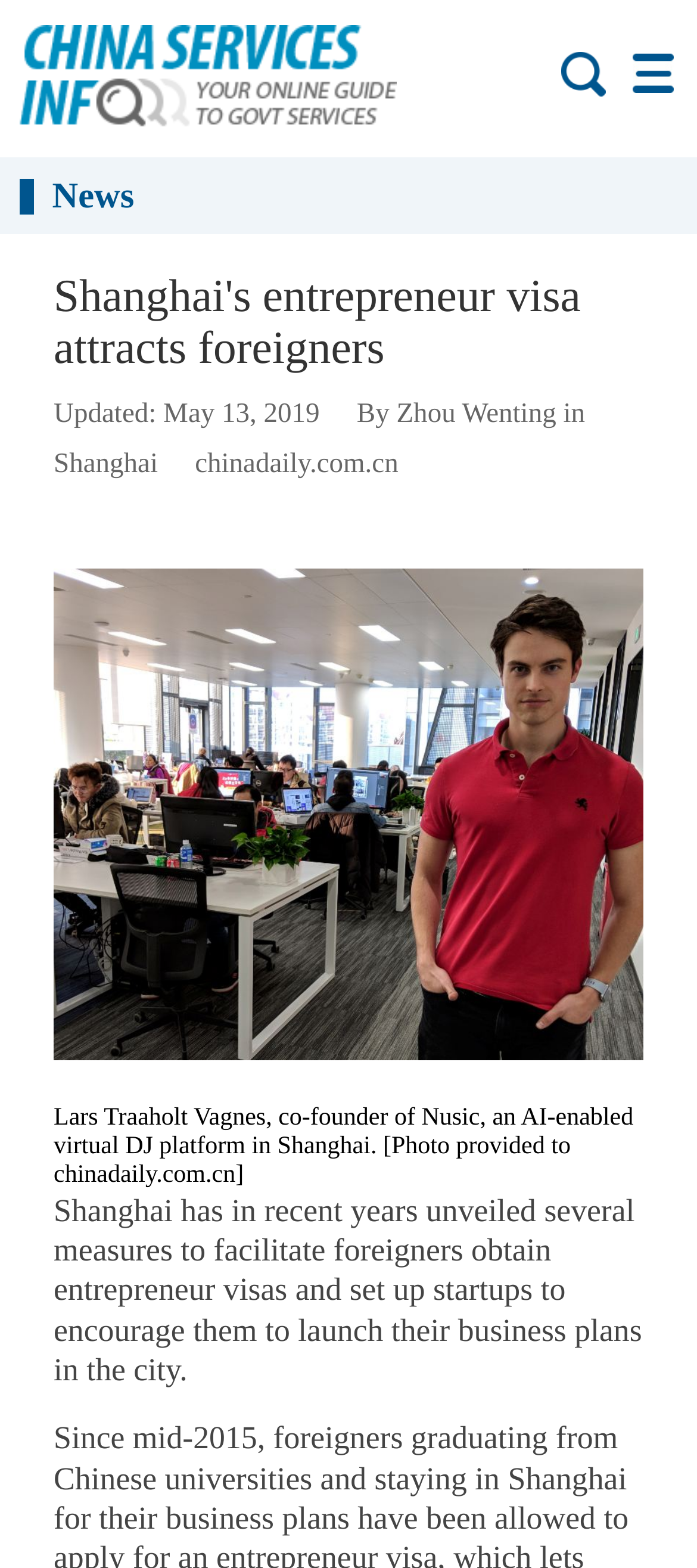What is the type of platform mentioned in the article?
Provide a short answer using one word or a brief phrase based on the image.

AI-enabled virtual DJ platform